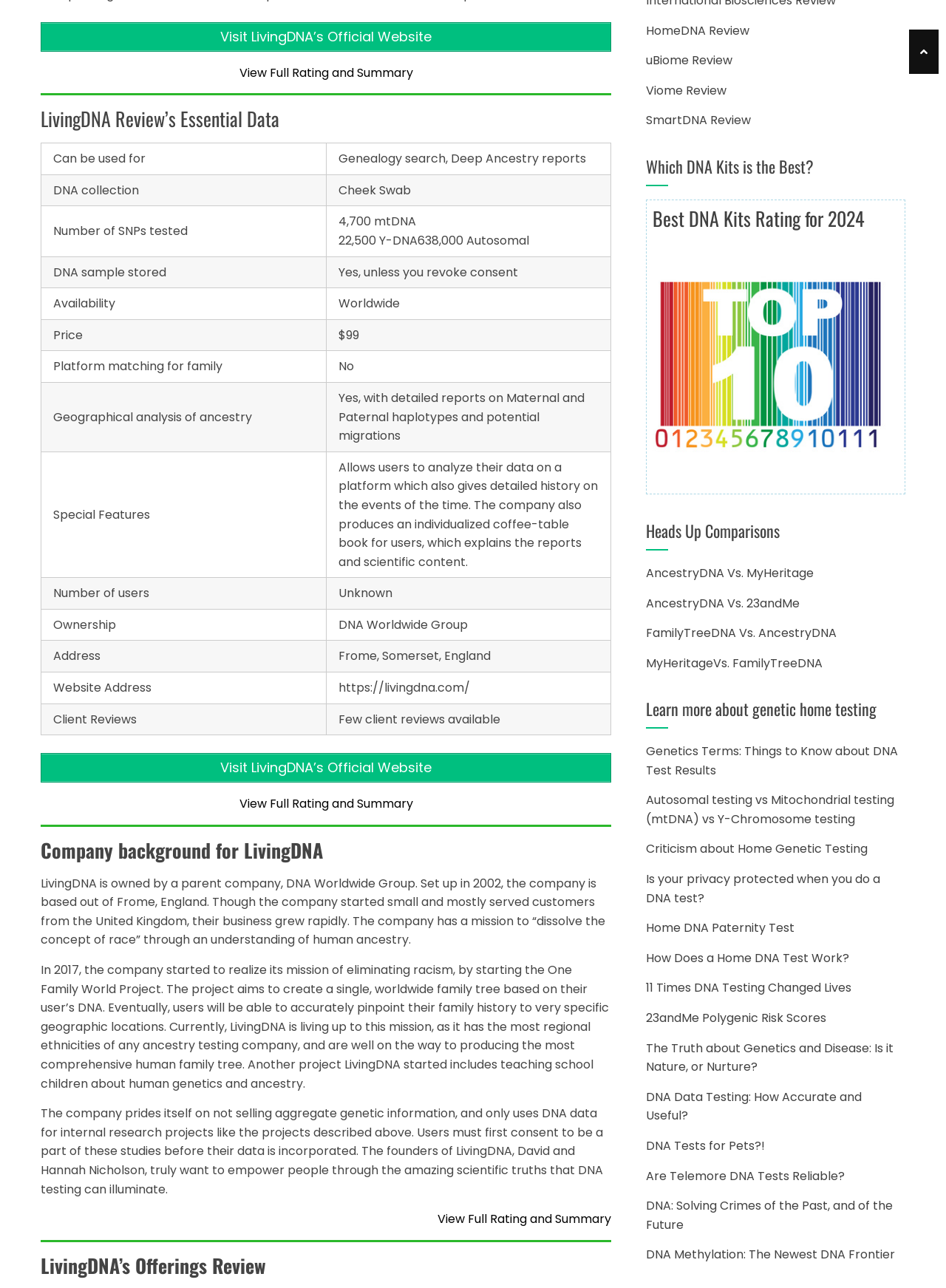Please specify the bounding box coordinates of the region to click in order to perform the following instruction: "Learn more about genetic home testing".

[0.683, 0.542, 0.957, 0.565]